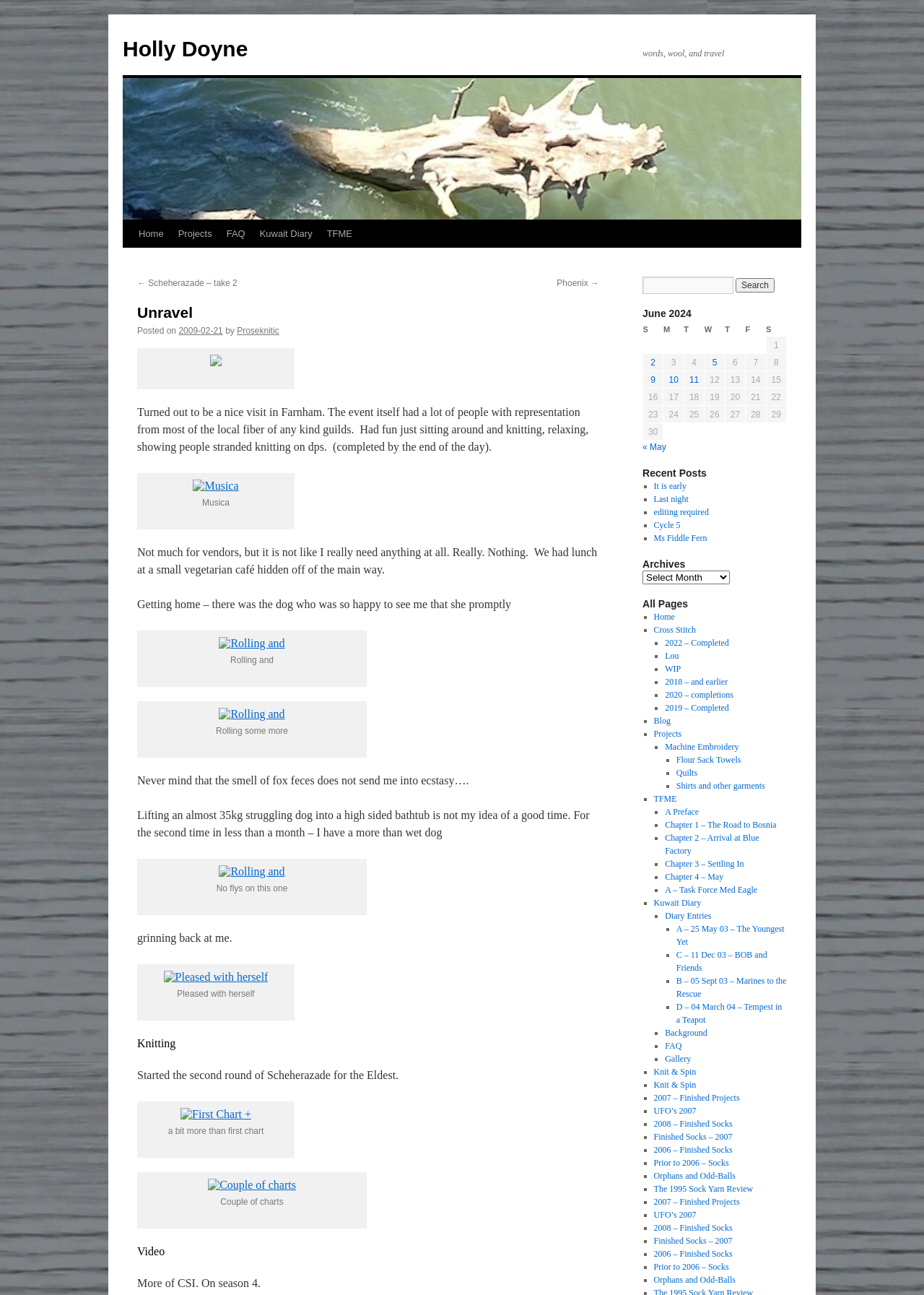Provide the bounding box coordinates of the UI element this sentence describes: "Chapter 3 – Settling In".

[0.72, 0.663, 0.805, 0.671]